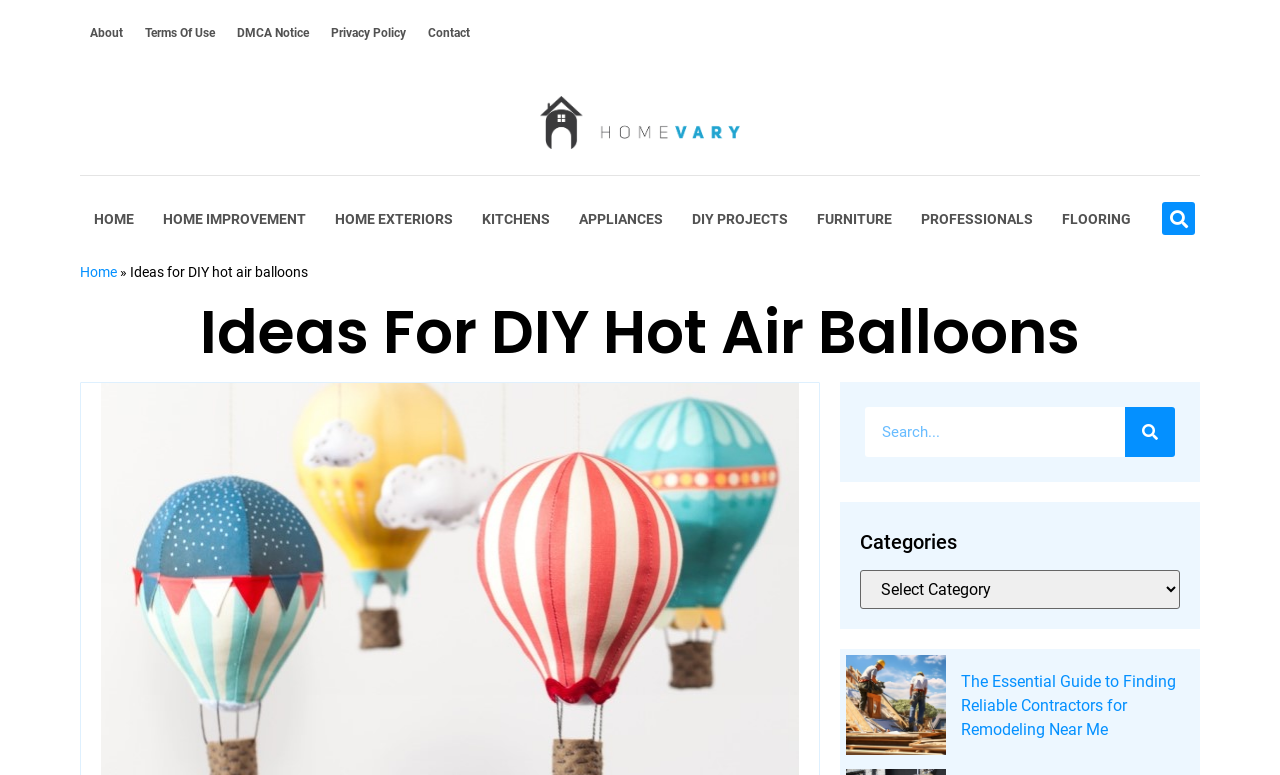Give a one-word or short phrase answer to the question: 
What is the first link in the top navigation bar?

About